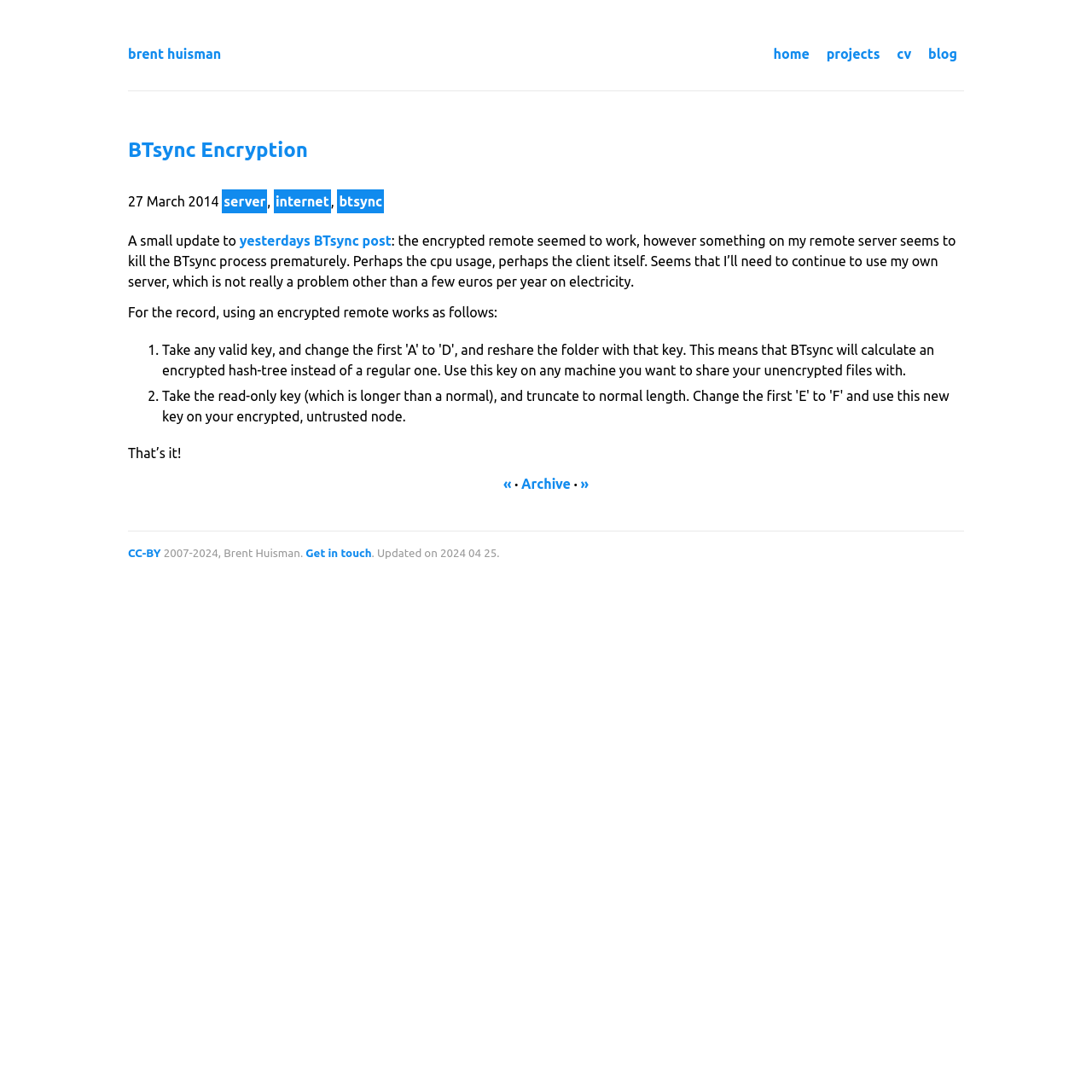Please identify the bounding box coordinates of the element I should click to complete this instruction: 'get in touch with Brent Huisman'. The coordinates should be given as four float numbers between 0 and 1, like this: [left, top, right, bottom].

[0.28, 0.501, 0.34, 0.513]